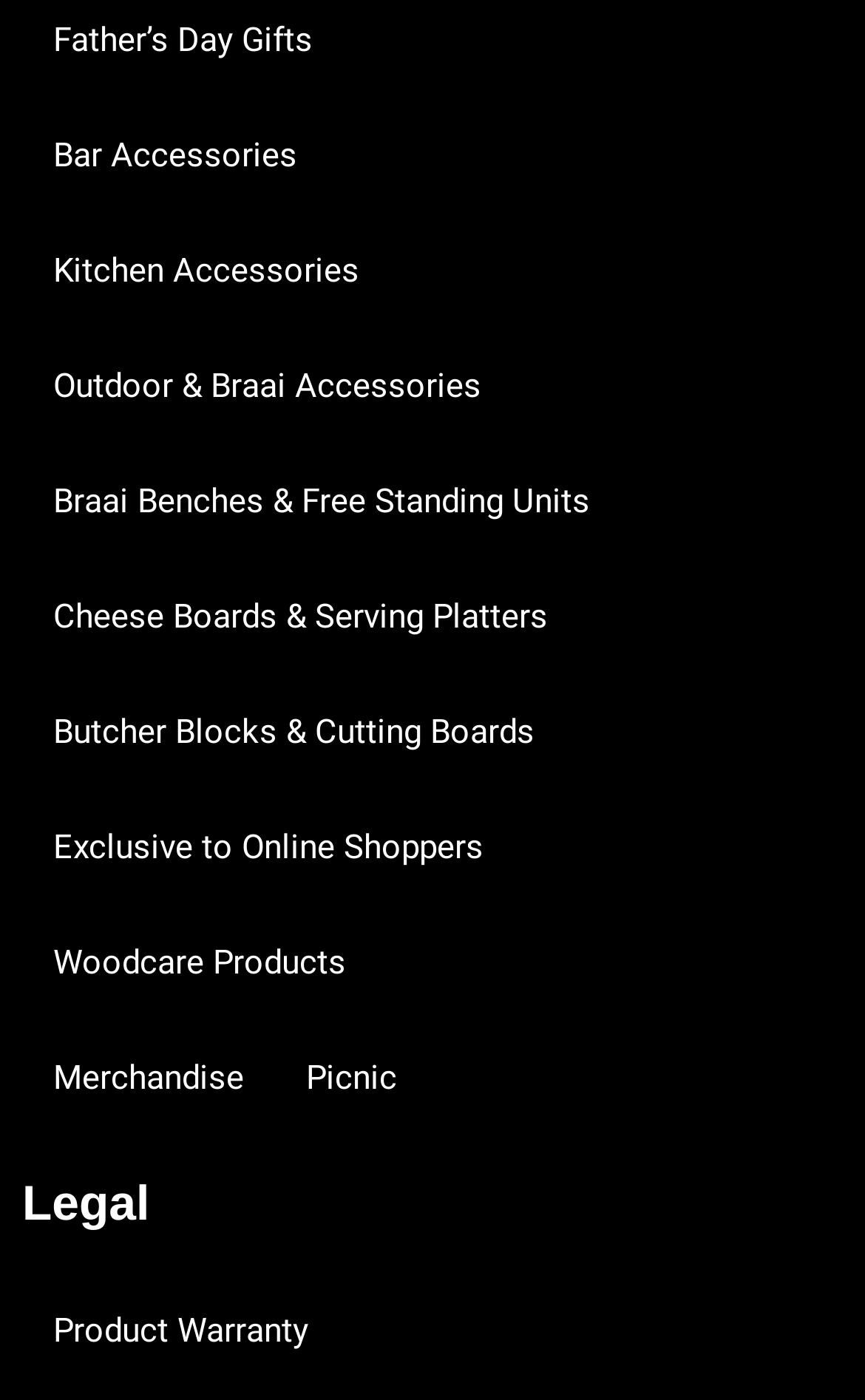Find the bounding box coordinates corresponding to the UI element with the description: "Outdoor & Braai Accessories". The coordinates should be formatted as [left, top, right, bottom], with values as floats between 0 and 1.

[0.026, 0.235, 0.592, 0.317]